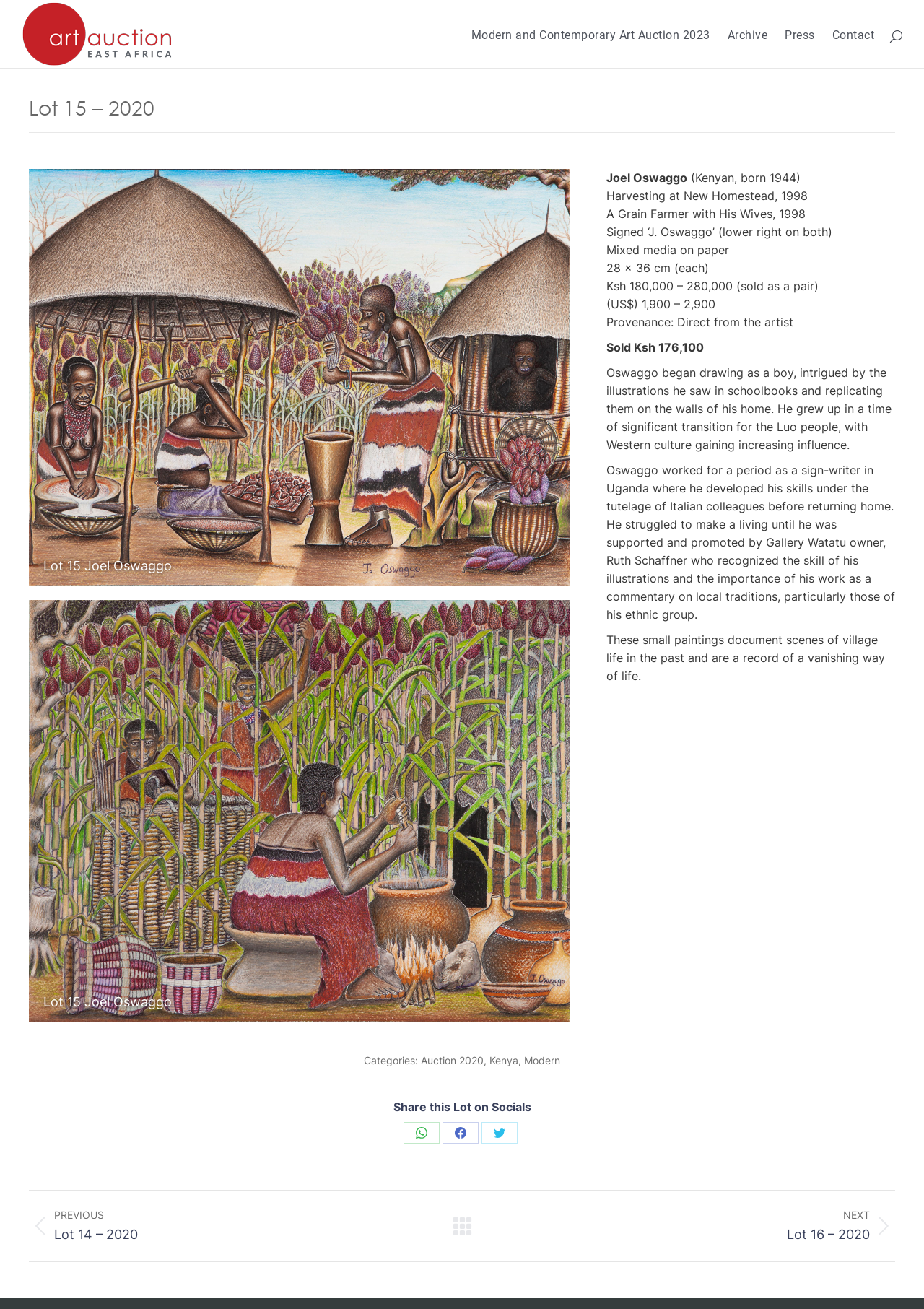Can you find the bounding box coordinates for the UI element given this description: "Modern"? Provide the coordinates as four float numbers between 0 and 1: [left, top, right, bottom].

[0.567, 0.805, 0.606, 0.815]